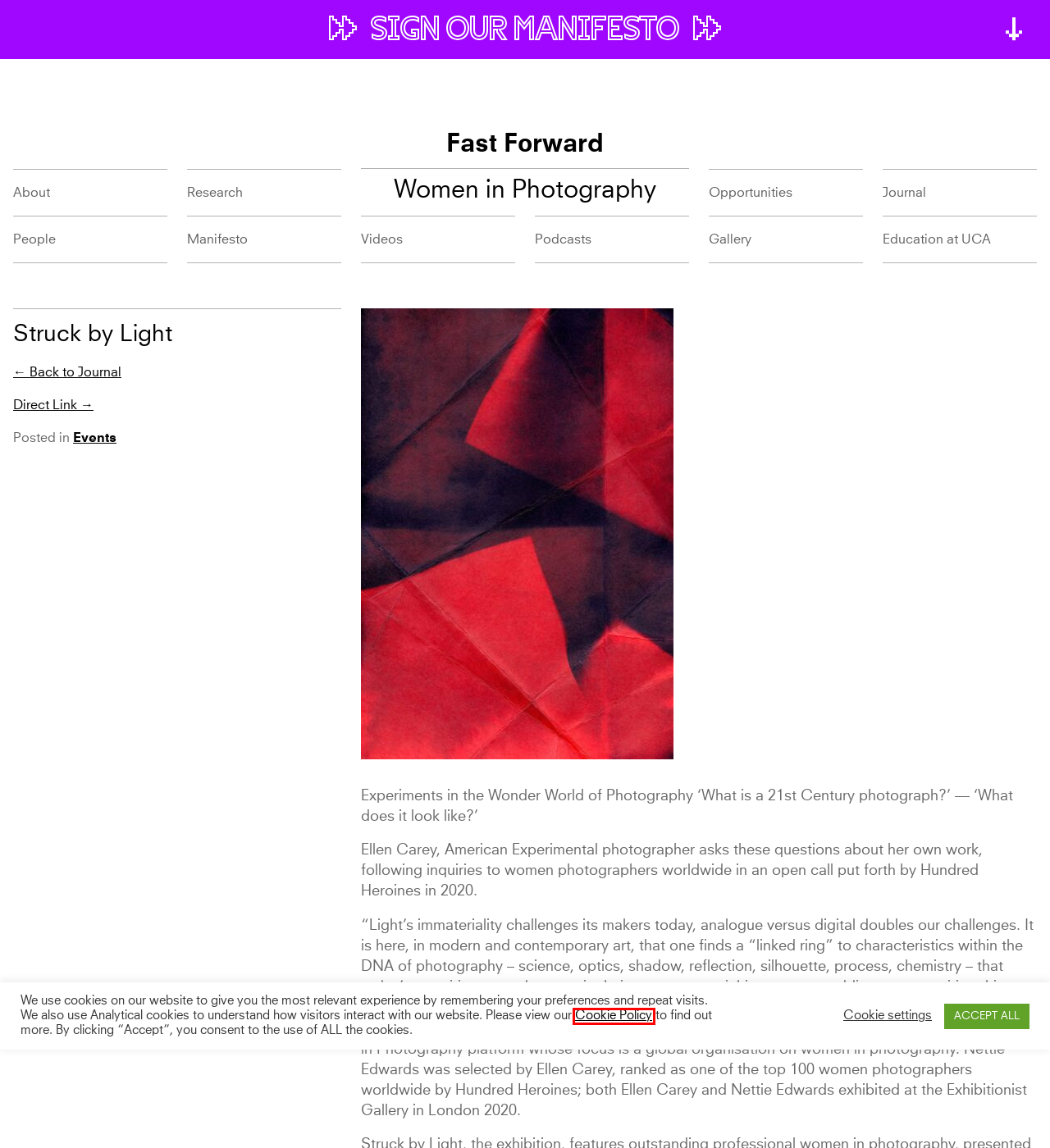A screenshot of a webpage is given, featuring a red bounding box around a UI element. Please choose the webpage description that best aligns with the new webpage after clicking the element in the bounding box. These are the descriptions:
A. Fast Forward  Podcasts
B. Struck by Light:Experiments in the Wonder World of Photography — megan ringrose
C. Fast Forward  Gallery
D. Fast Forward  Education at UCA
E. Fast Forward  Subscribe to our Newsletter
F. Fast Forward  About
G. Fast Forward  Cookie Policy
H. Fast Forward  Women in Photography

G